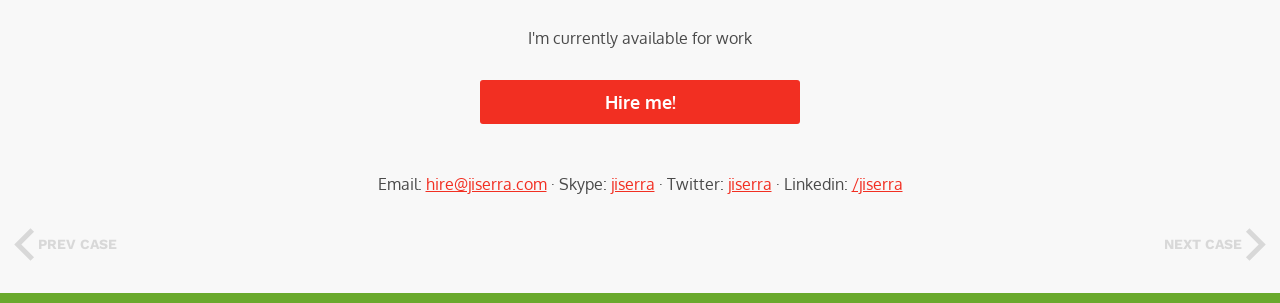Please find the bounding box coordinates for the clickable element needed to perform this instruction: "View next case".

[0.909, 0.751, 0.989, 0.86]